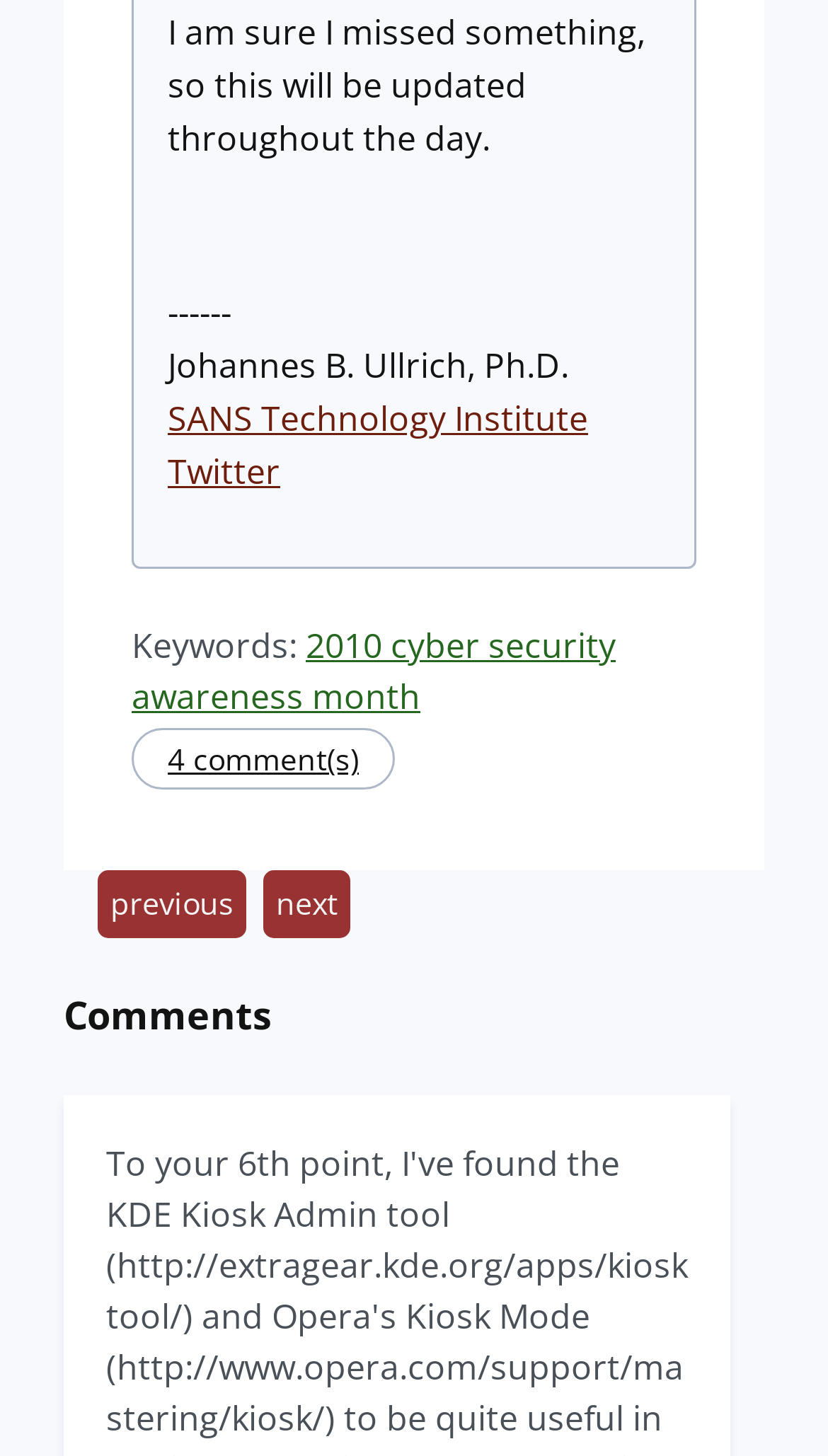Please provide a short answer using a single word or phrase for the question:
How many comments are there on this article?

4